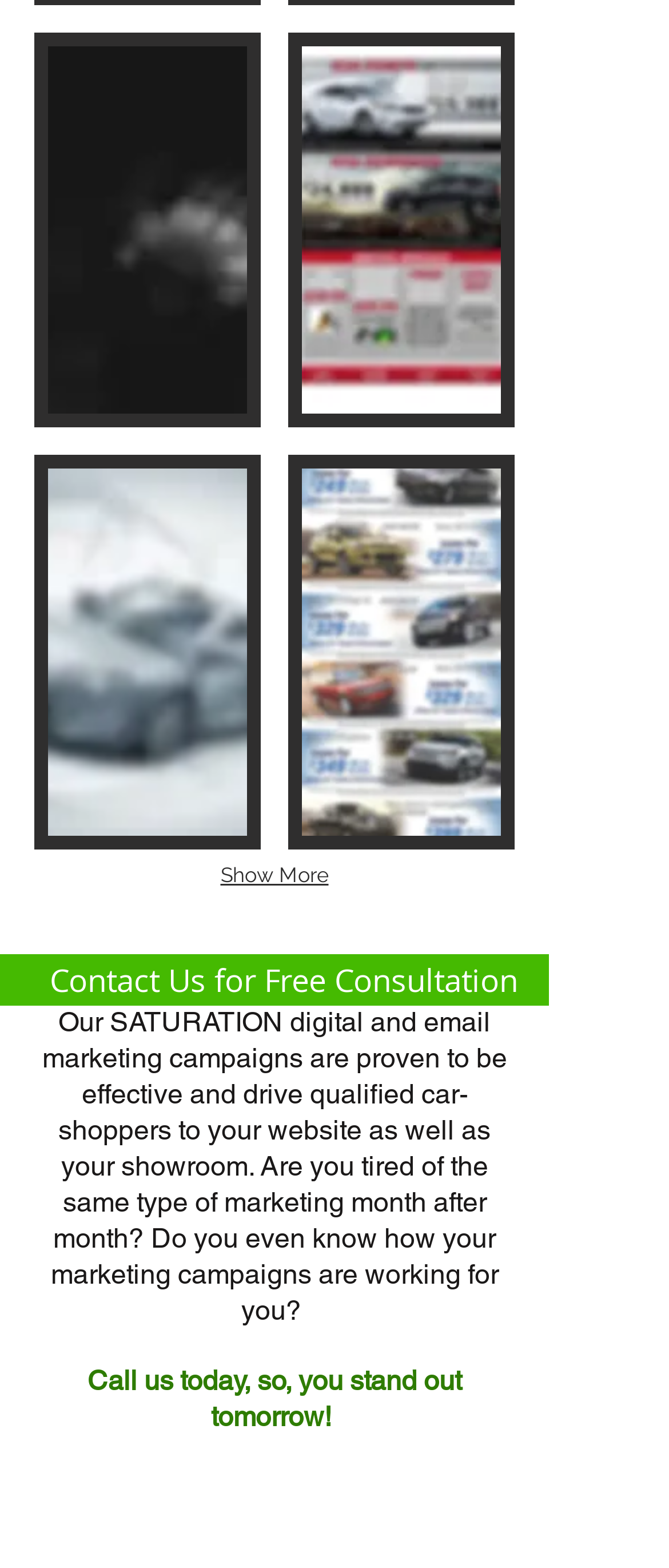Can you specify the bounding box coordinates for the region that should be clicked to fulfill this instruction: "Contact us for a free consultation".

[0.0, 0.609, 0.849, 0.641]